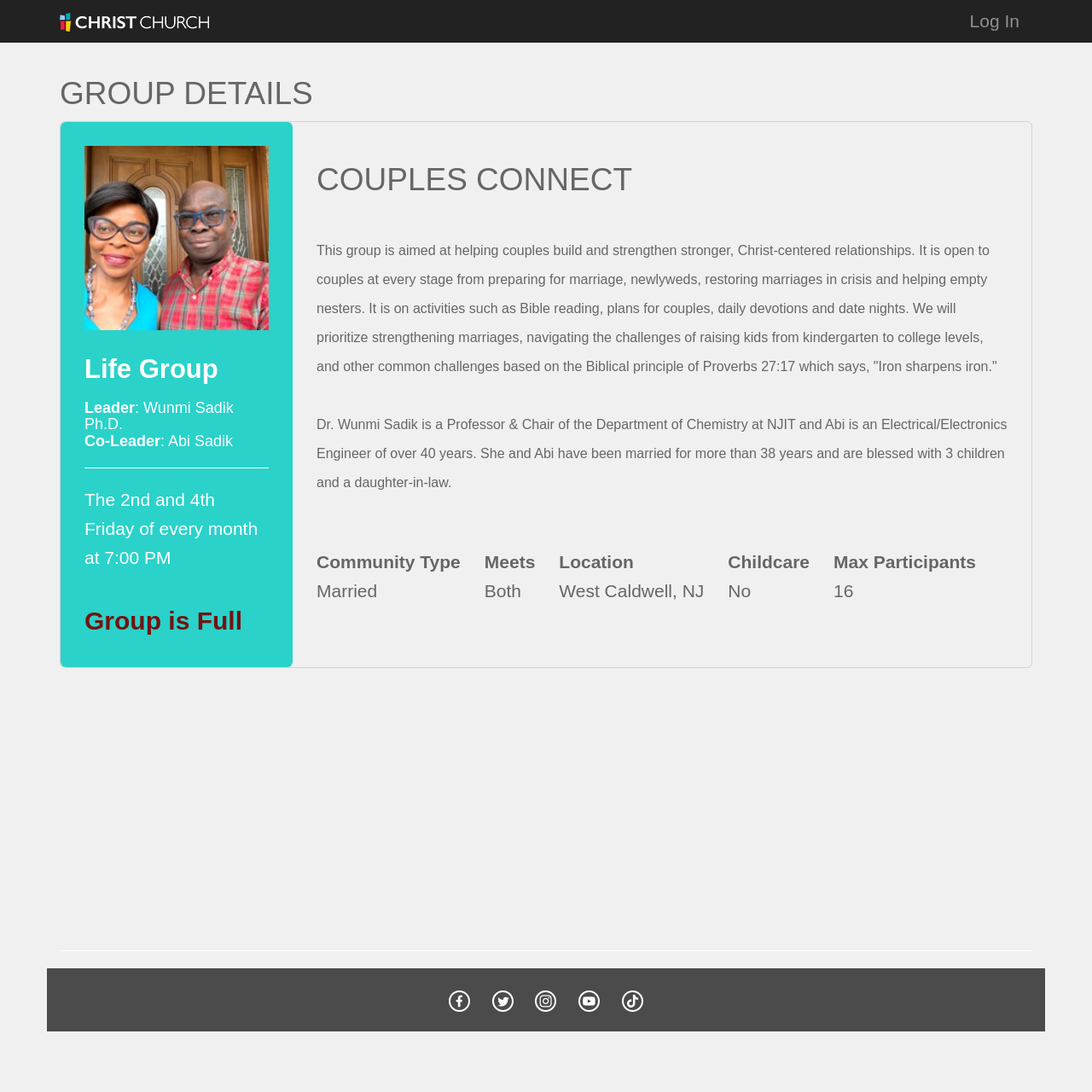Extract the bounding box coordinates for the described element: "alt="tiktok"". The coordinates should be represented as four float numbers between 0 and 1: [left, top, right, bottom].

[0.57, 0.906, 0.589, 0.924]